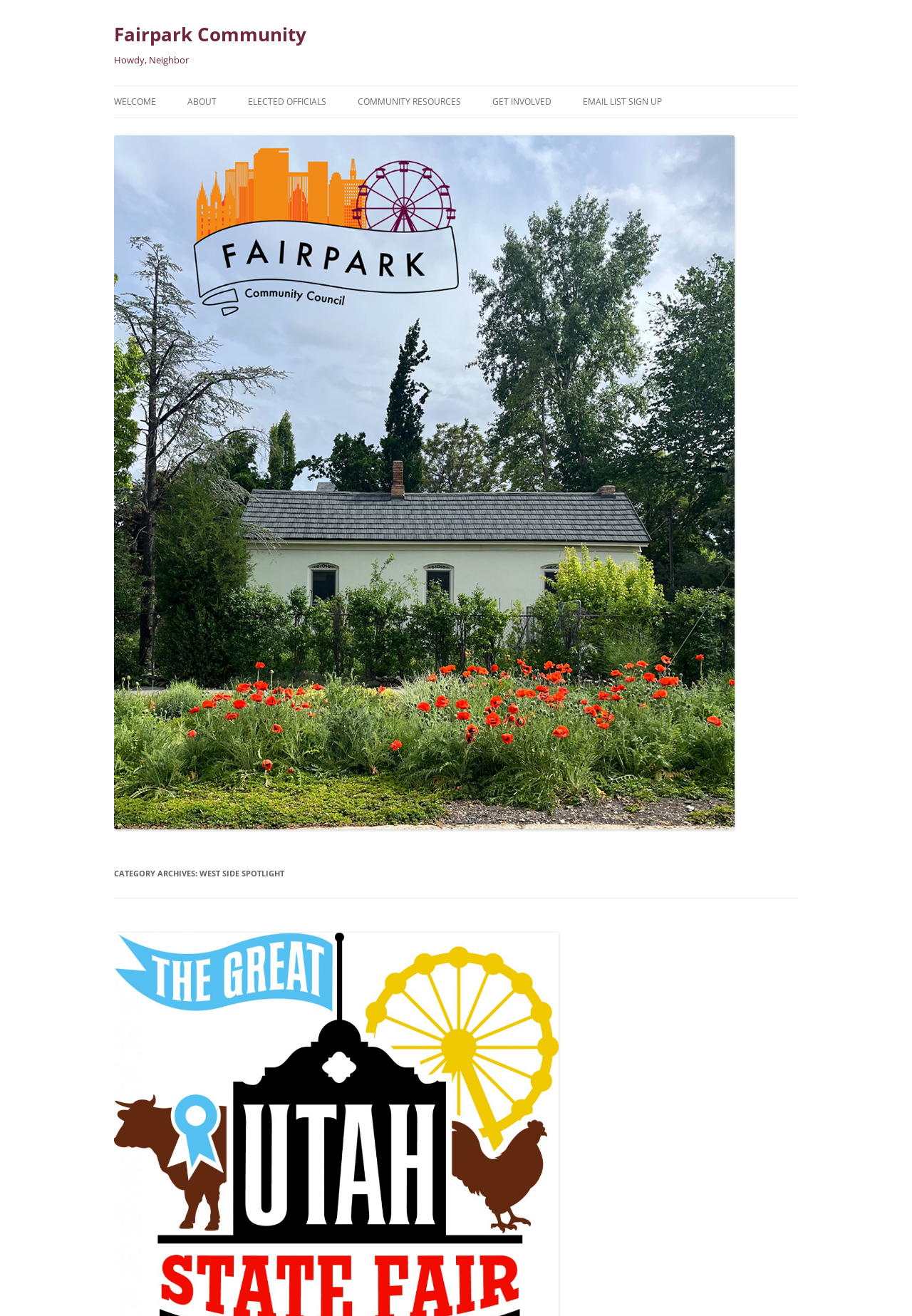Determine the bounding box coordinates of the clickable element necessary to fulfill the instruction: "Read the 'THE GAZETTE' news". Provide the coordinates as four float numbers within the 0 to 1 range, i.e., [left, top, right, bottom].

[0.362, 0.213, 0.518, 0.236]